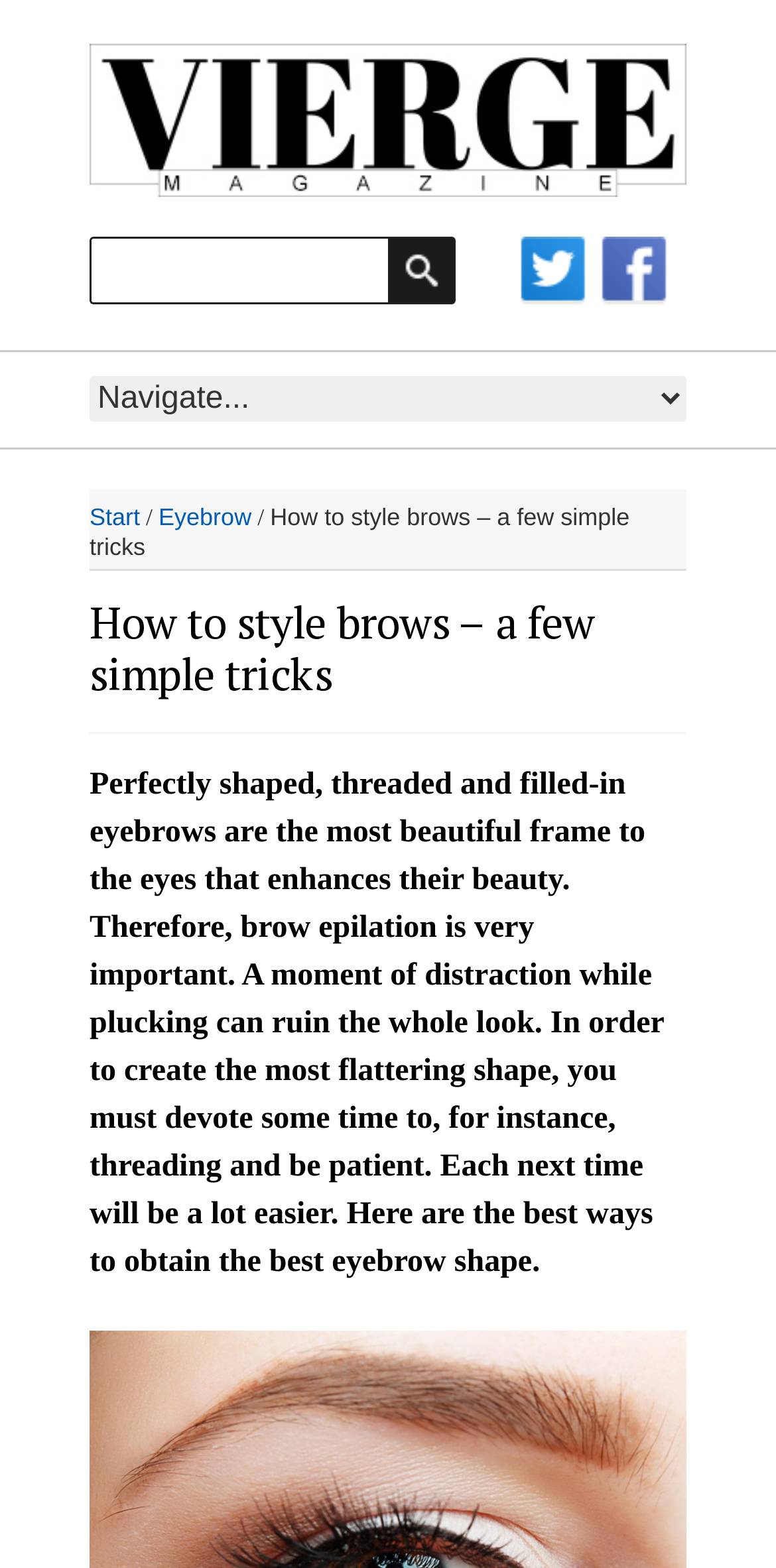What is the category of the link 'Eyebrow'?
Please provide a single word or phrase as the answer based on the screenshot.

Navigation